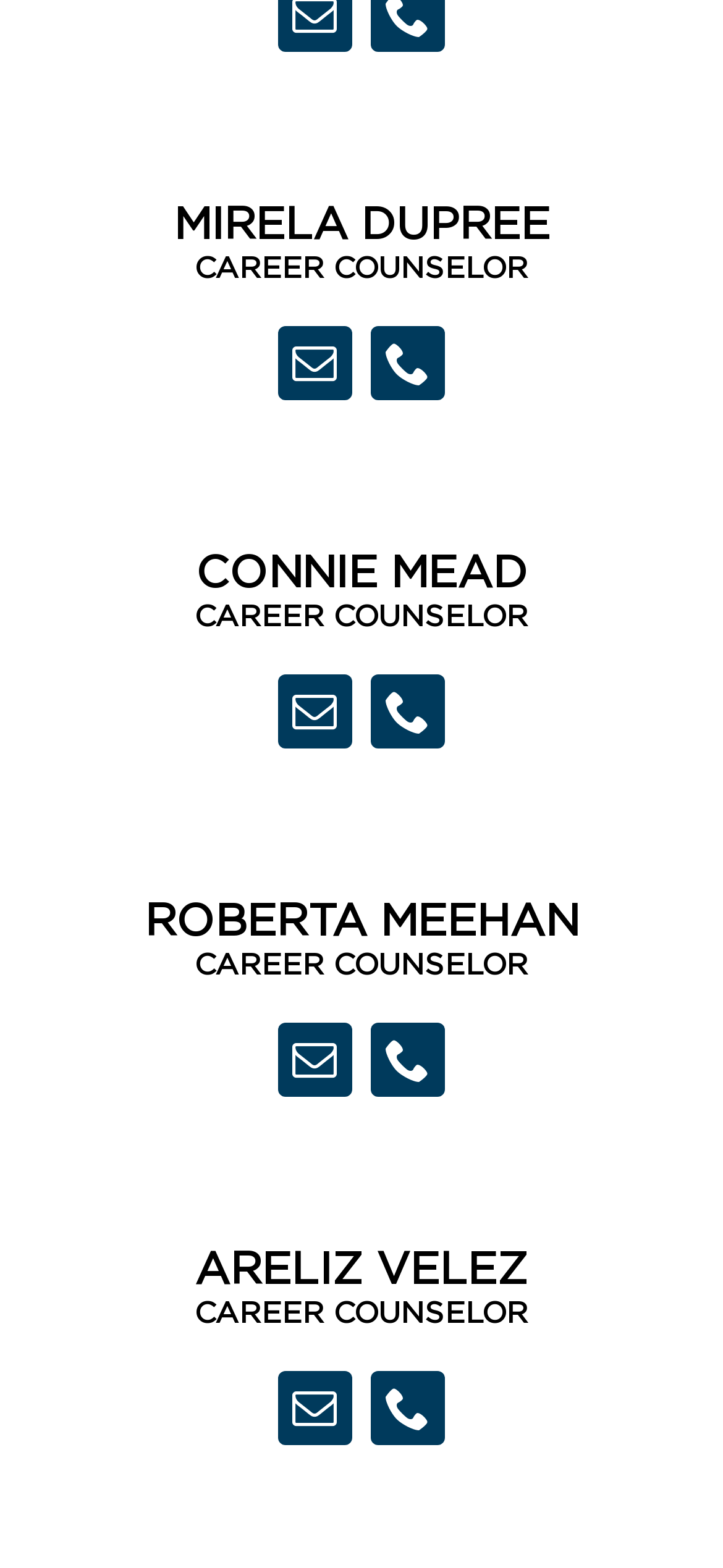Please find the bounding box coordinates (top-left x, top-left y, bottom-right x, bottom-right y) in the screenshot for the UI element described as follows: Bettye Arbour

None